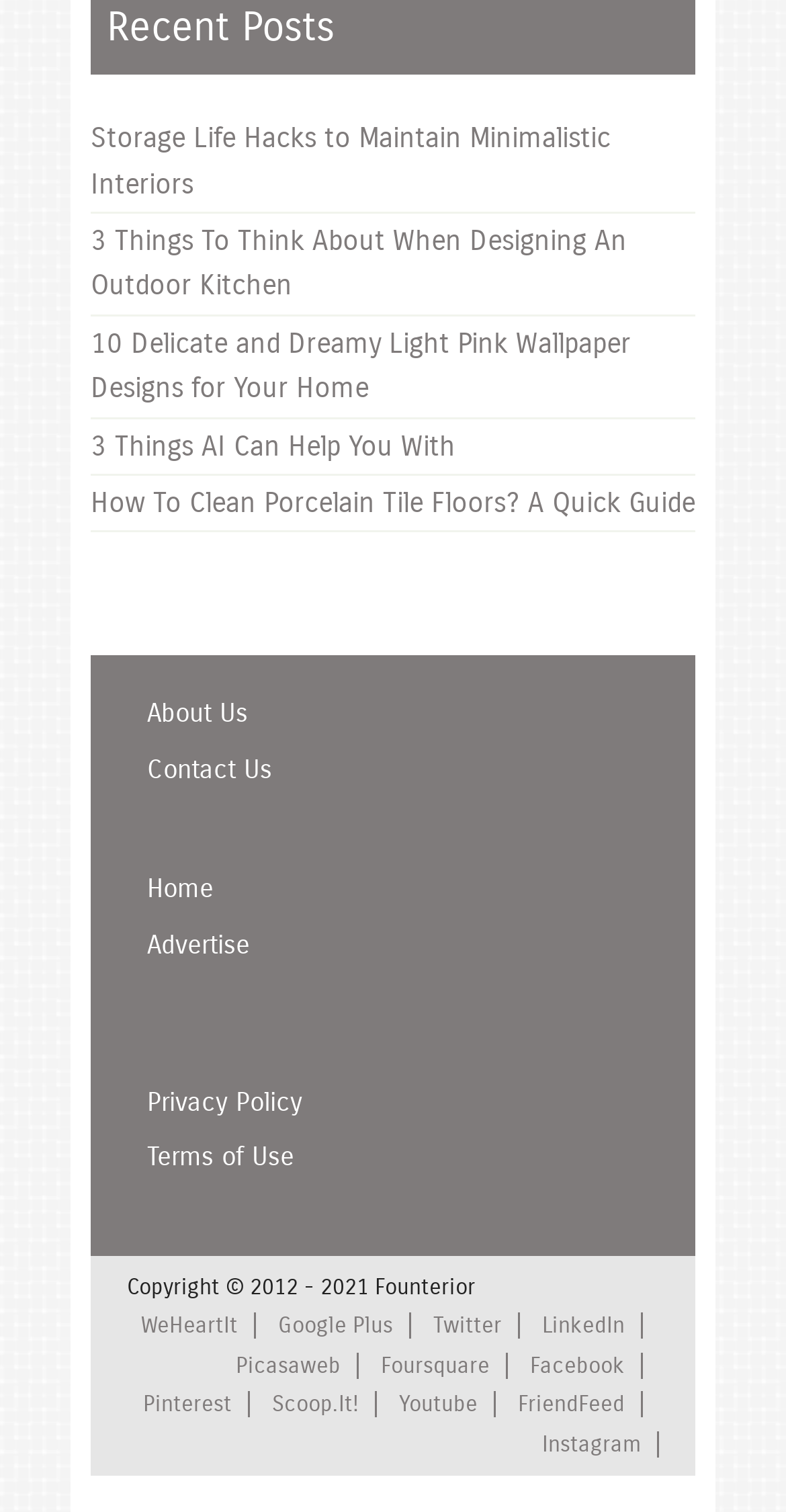Please locate the bounding box coordinates of the element's region that needs to be clicked to follow the instruction: "Read the fourth article". The bounding box coordinates should be provided as four float numbers between 0 and 1, i.e., [left, top, right, bottom].

[0.115, 0.715, 0.885, 0.806]